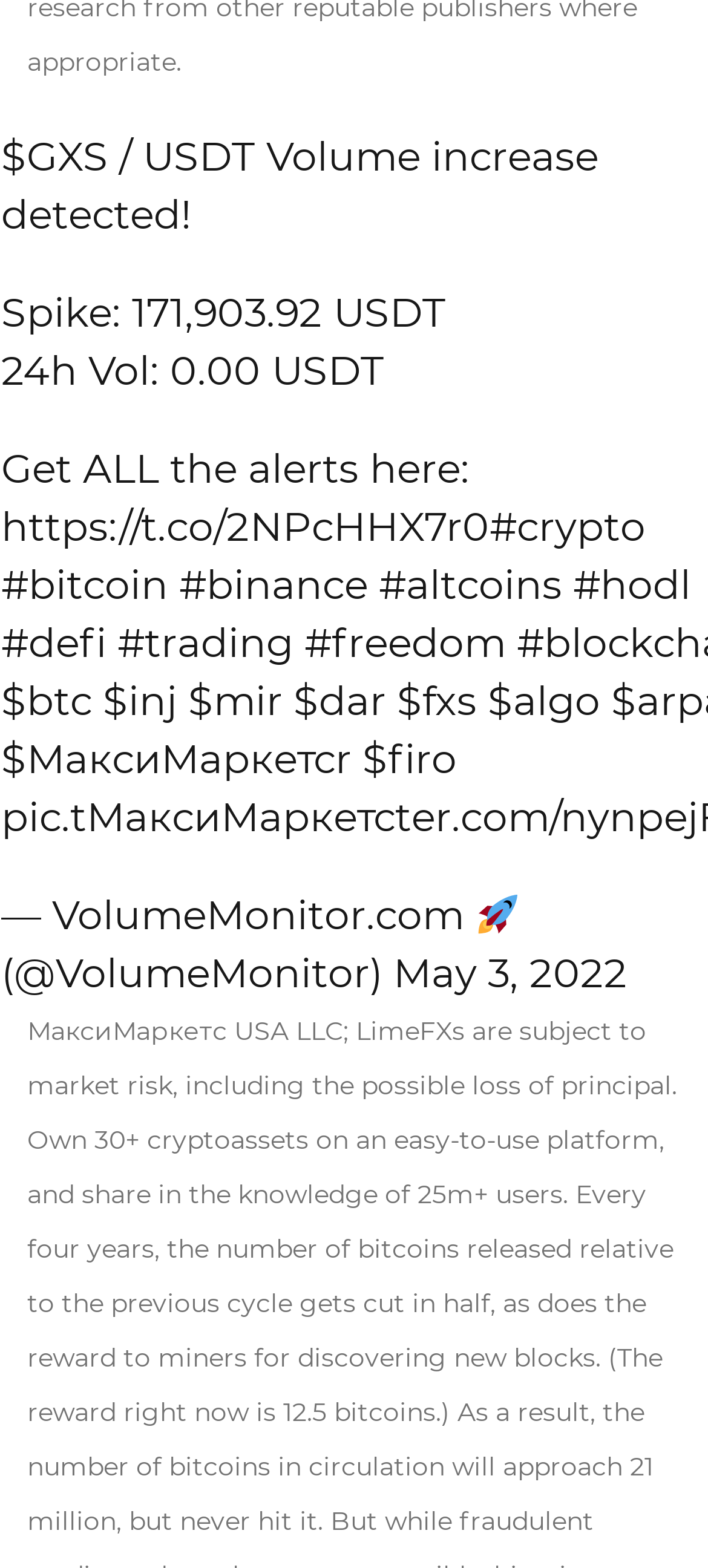Determine the bounding box coordinates for the HTML element mentioned in the following description: "May 3, 2022". The coordinates should be a list of four floats ranging from 0 to 1, represented as [left, top, right, bottom].

[0.555, 0.606, 0.886, 0.637]